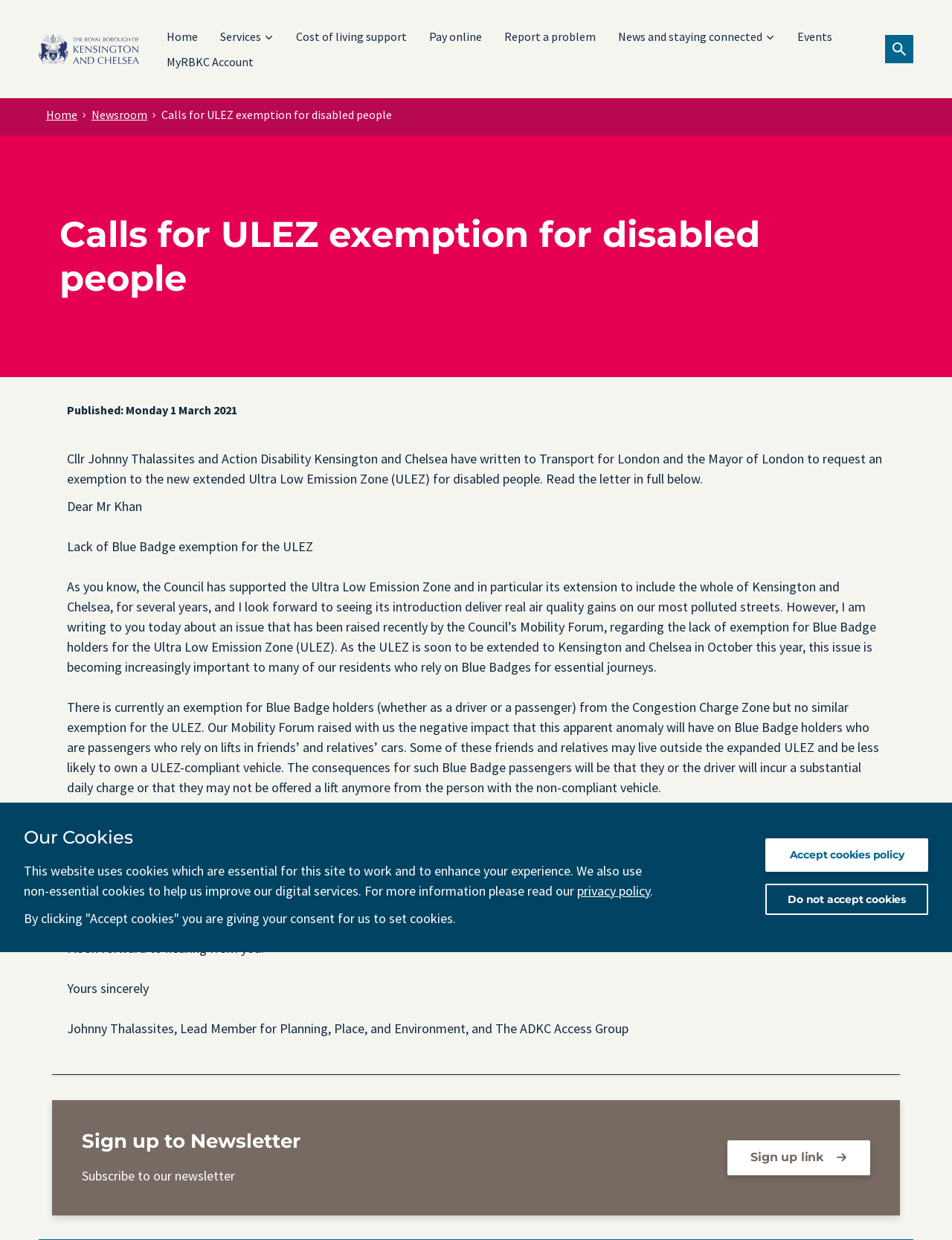Who wrote the letter to Transport for London?
Using the visual information, reply with a single word or short phrase.

Cllr Johnny Thalassites